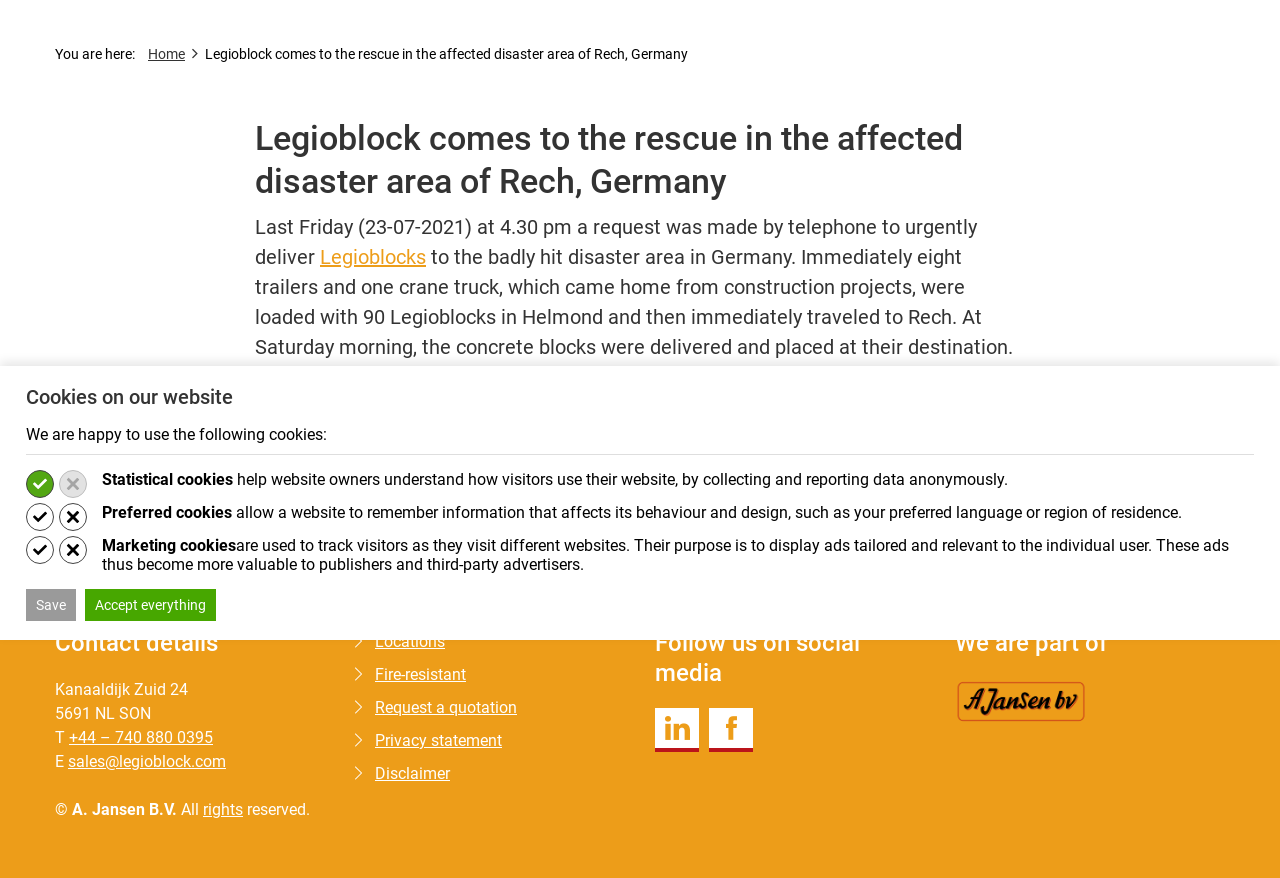Given the element description Accept everything, identify the bounding box coordinates for the UI element on the webpage screenshot. The format should be (top-left x, top-left y, bottom-right x, bottom-right y), with values between 0 and 1.

[0.066, 0.671, 0.168, 0.707]